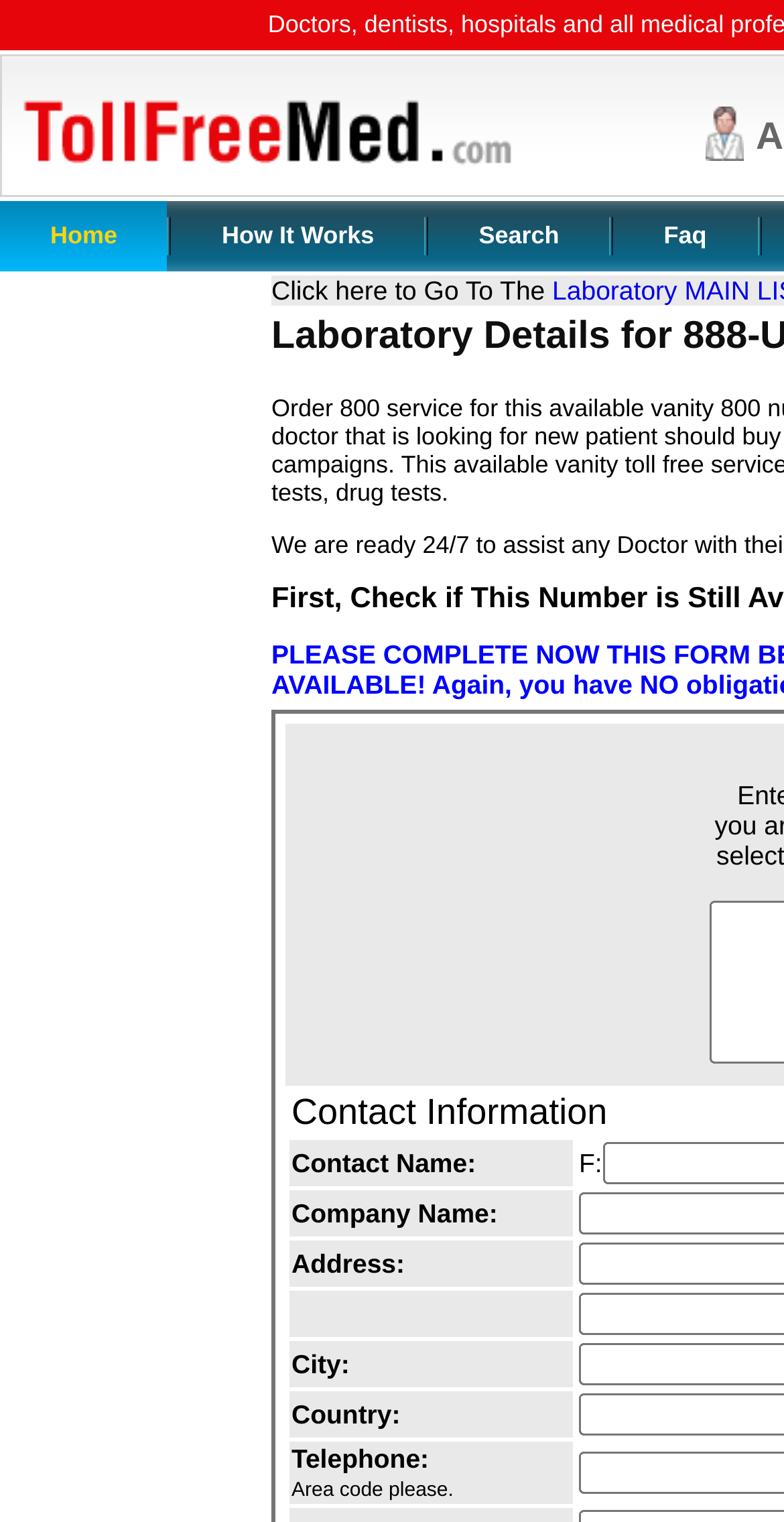Please answer the following query using a single word or phrase: 
What is the logo of the website?

site_logo